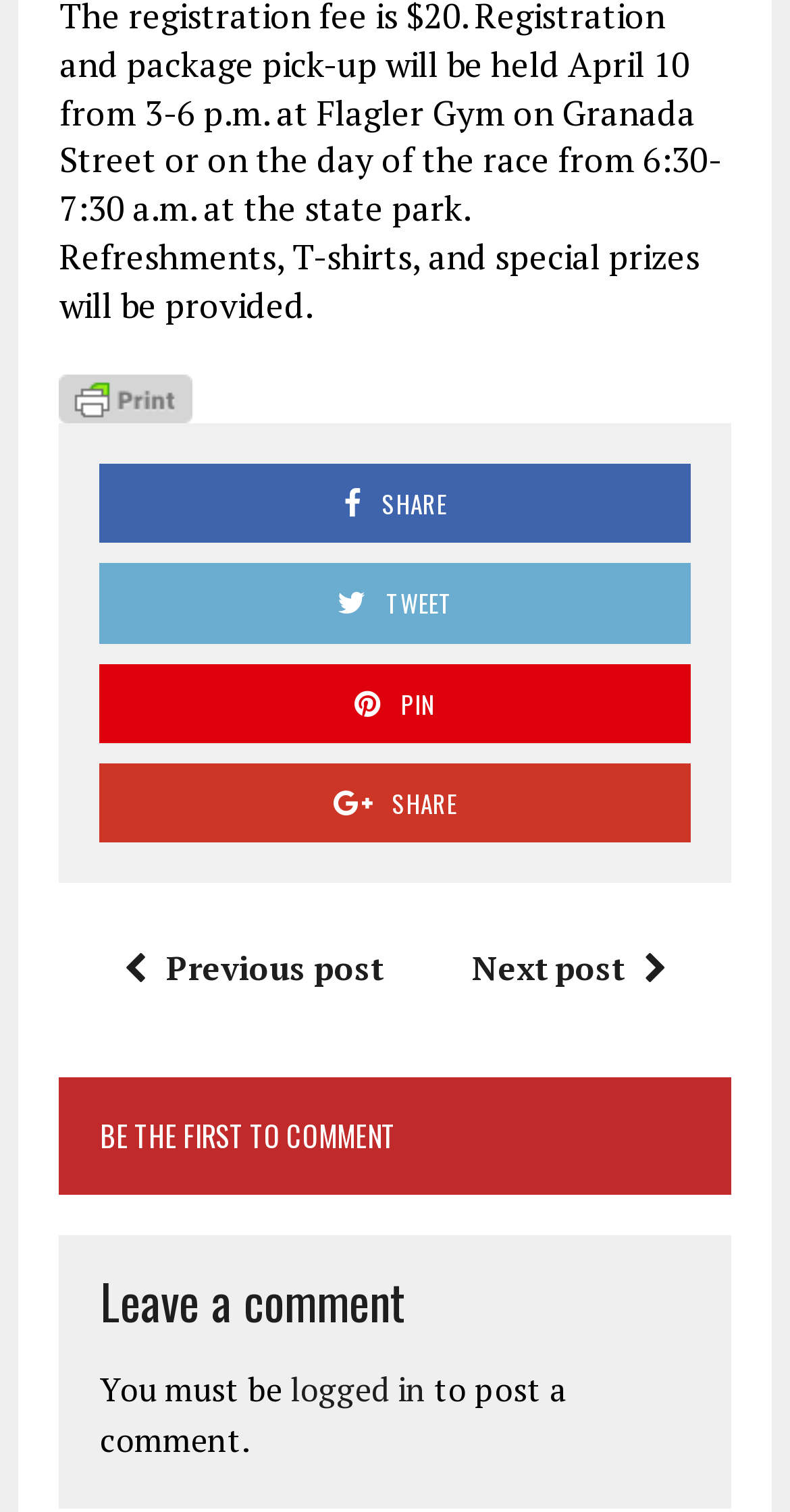Identify the bounding box coordinates of the clickable region required to complete the instruction: "Go to the next post". The coordinates should be given as four float numbers within the range of 0 and 1, i.e., [left, top, right, bottom].

[0.597, 0.625, 0.869, 0.655]